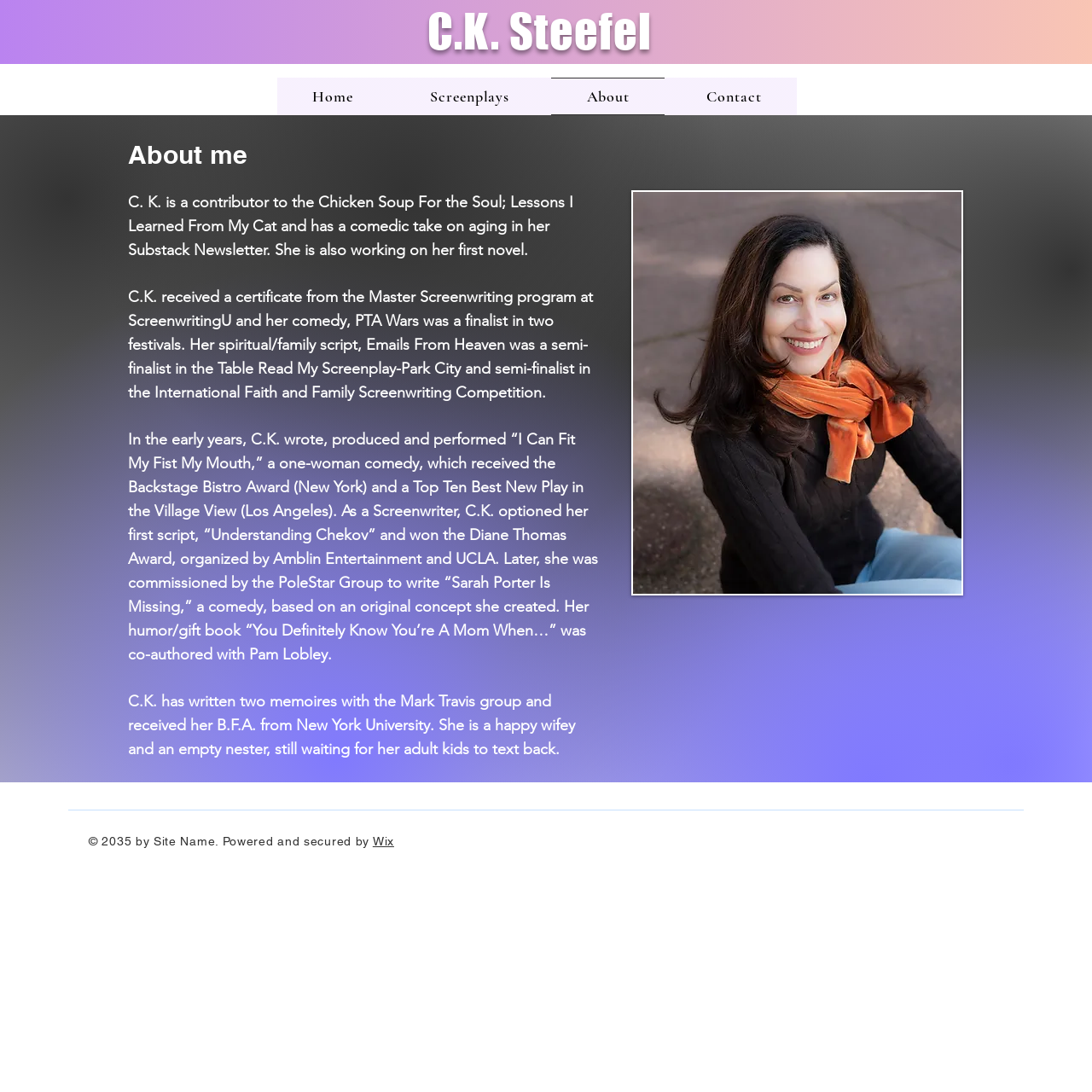Please provide a one-word or short phrase answer to the question:
What is the name of the script that was a finalist in two festivals?

PTA Wars